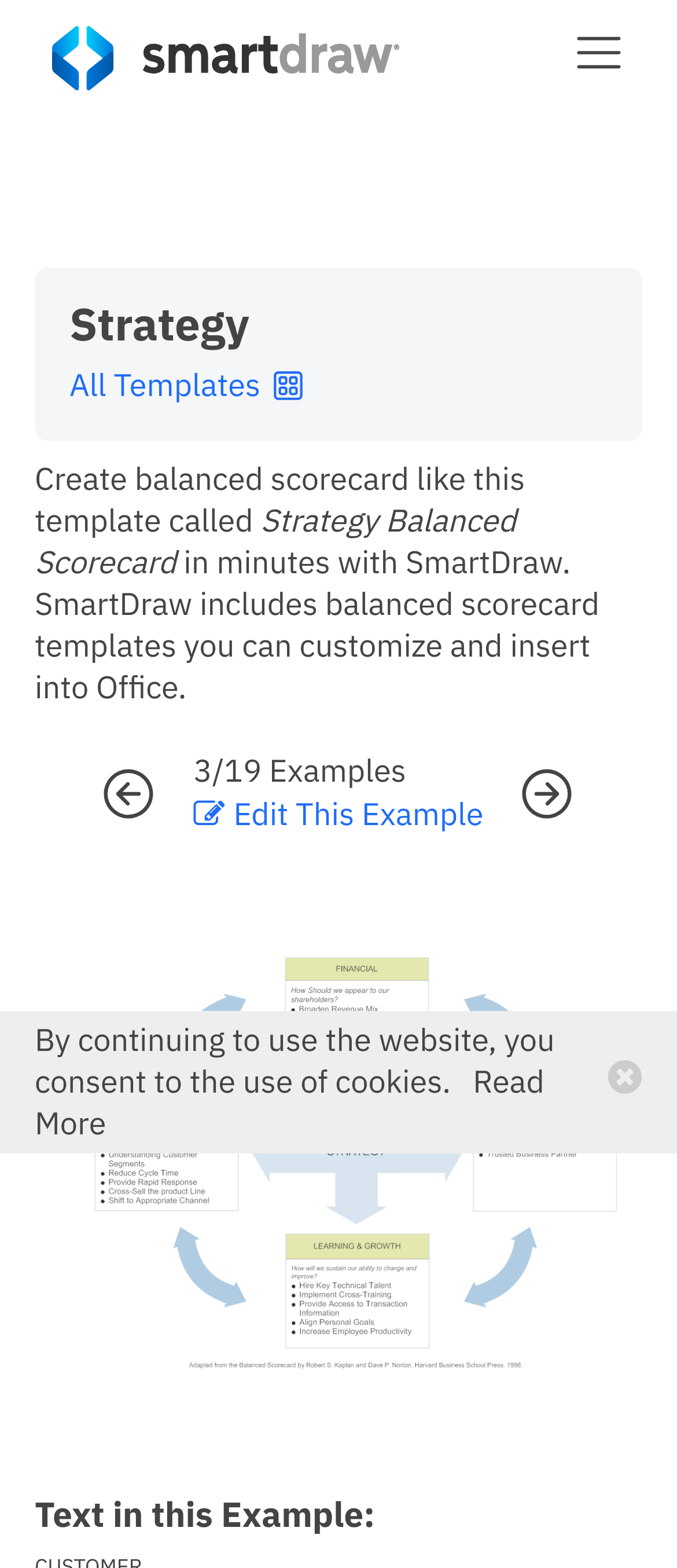Analyze the image and deliver a detailed answer to the question: What is the location of the 'Edit This Example' button?

The 'Edit This Example' button is located below the template, as indicated by its bounding box coordinates [0.345, 0.506, 0.714, 0.532] which is below the template description.